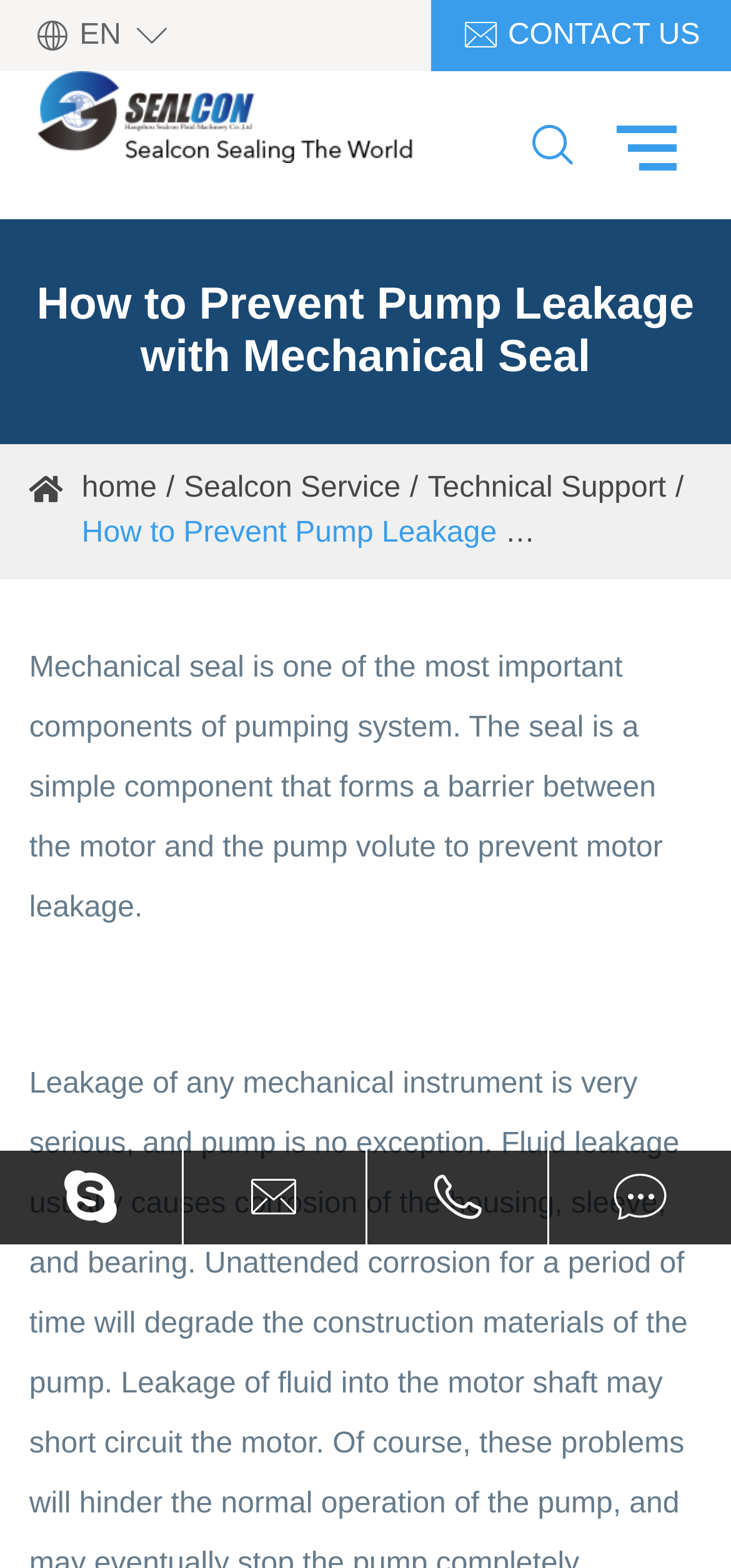Please identify the coordinates of the bounding box for the clickable region that will accomplish this instruction: "Click CONTACT US".

[0.59, 0.0, 1.0, 0.045]